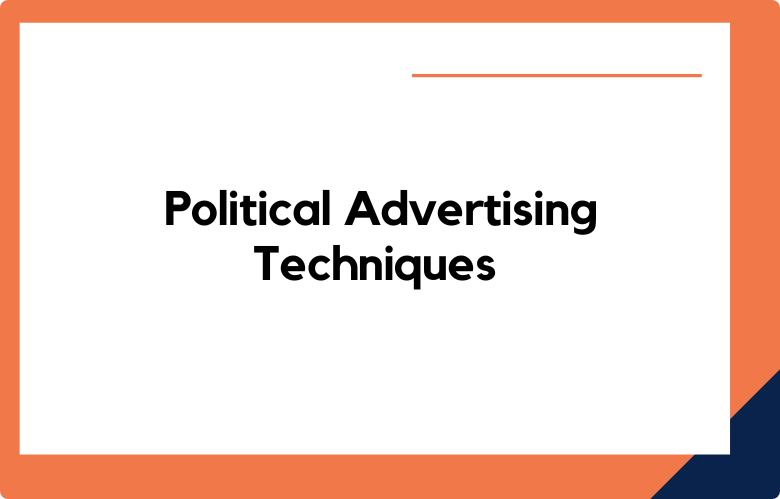What is the purpose of the orange and blue border?
Answer the question in as much detail as possible.

The question asks about the purpose of the orange and blue border in the image. The caption states that the border adds visual interest and draws the viewer's attention, which suggests that its purpose is to make the image more engaging and attractive.